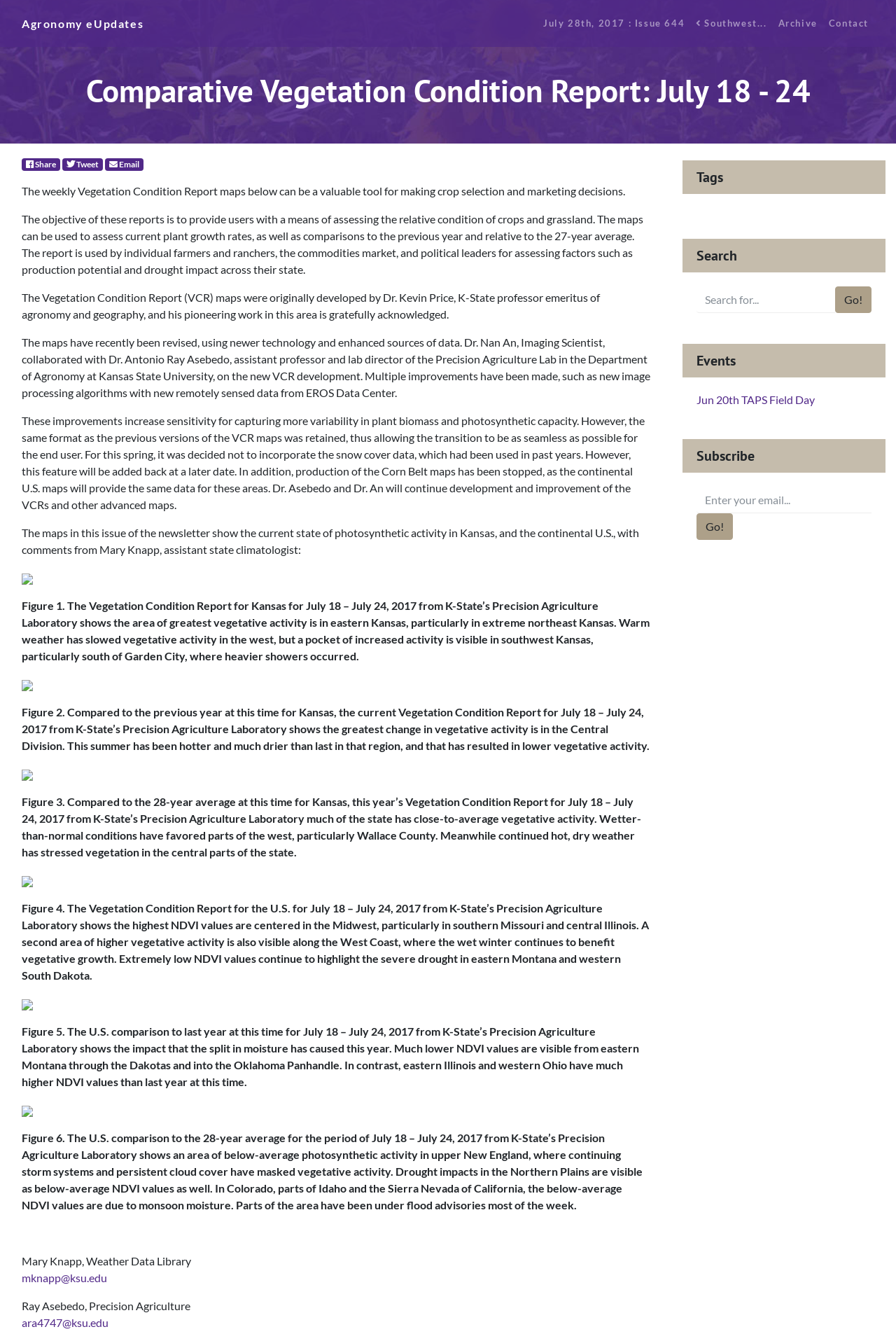Identify the bounding box of the HTML element described as: "Agronomy eUpdates".

[0.024, 0.009, 0.16, 0.026]